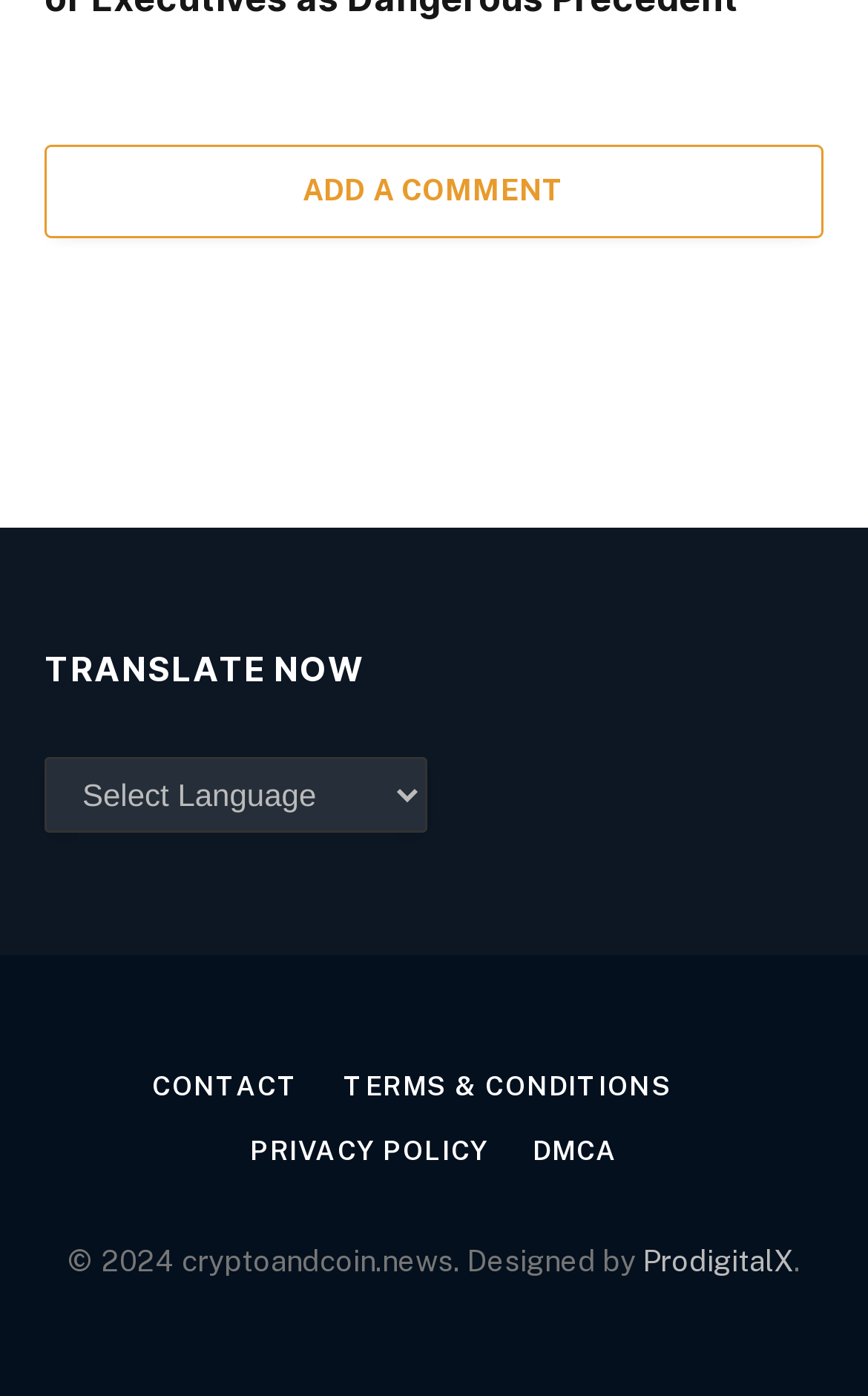What is the name of the designer of the webpage?
Answer the question with as much detail as possible.

The webpage footer section contains a credit to the designer, 'Designed by ProdigitalX', which indicates that ProdigitalX is the name of the designer or design firm responsible for the webpage's layout and design.